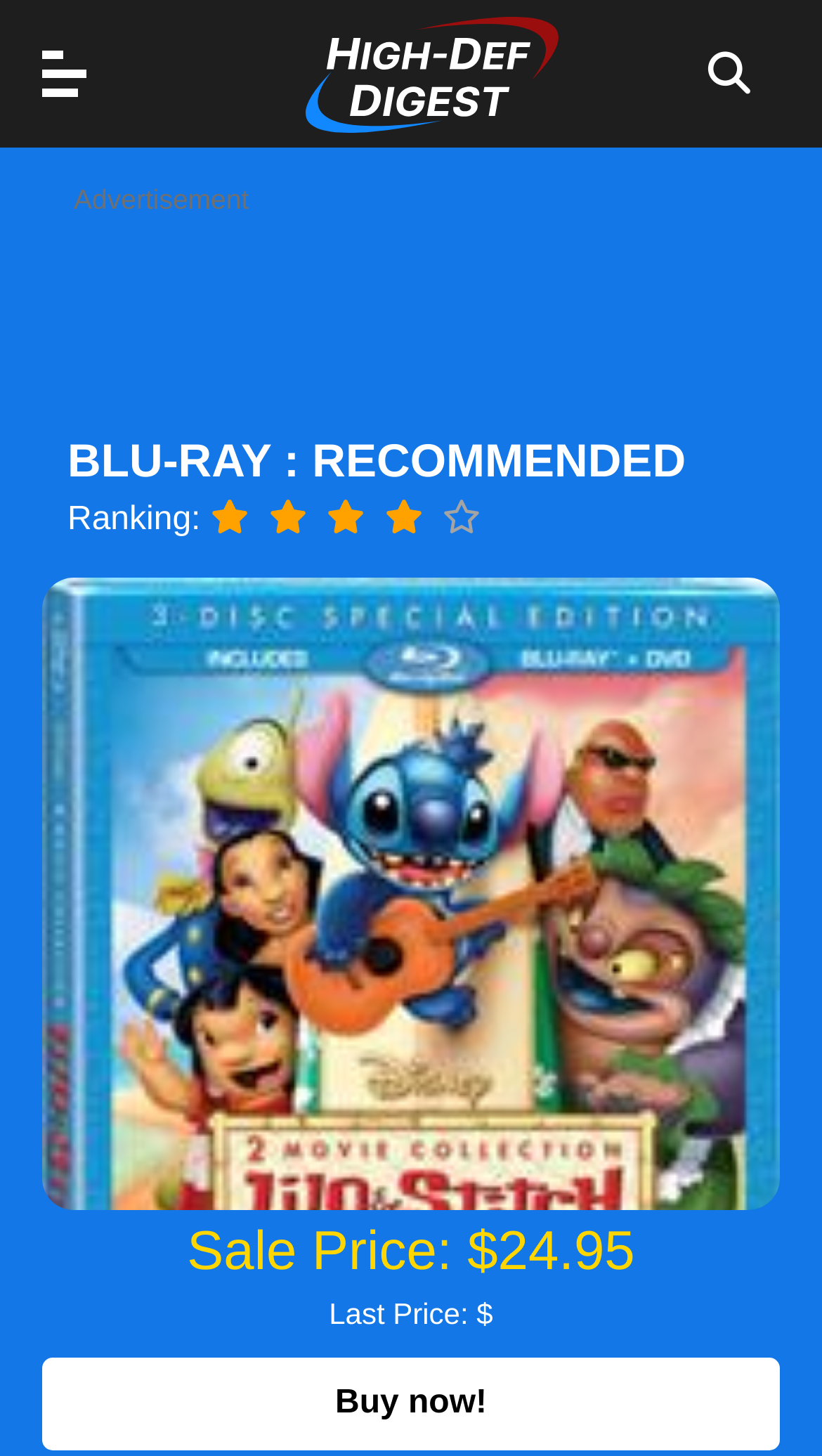Identify the bounding box coordinates necessary to click and complete the given instruction: "Click on the HighDefDigest link".

[0.296, 0.0, 0.755, 0.101]